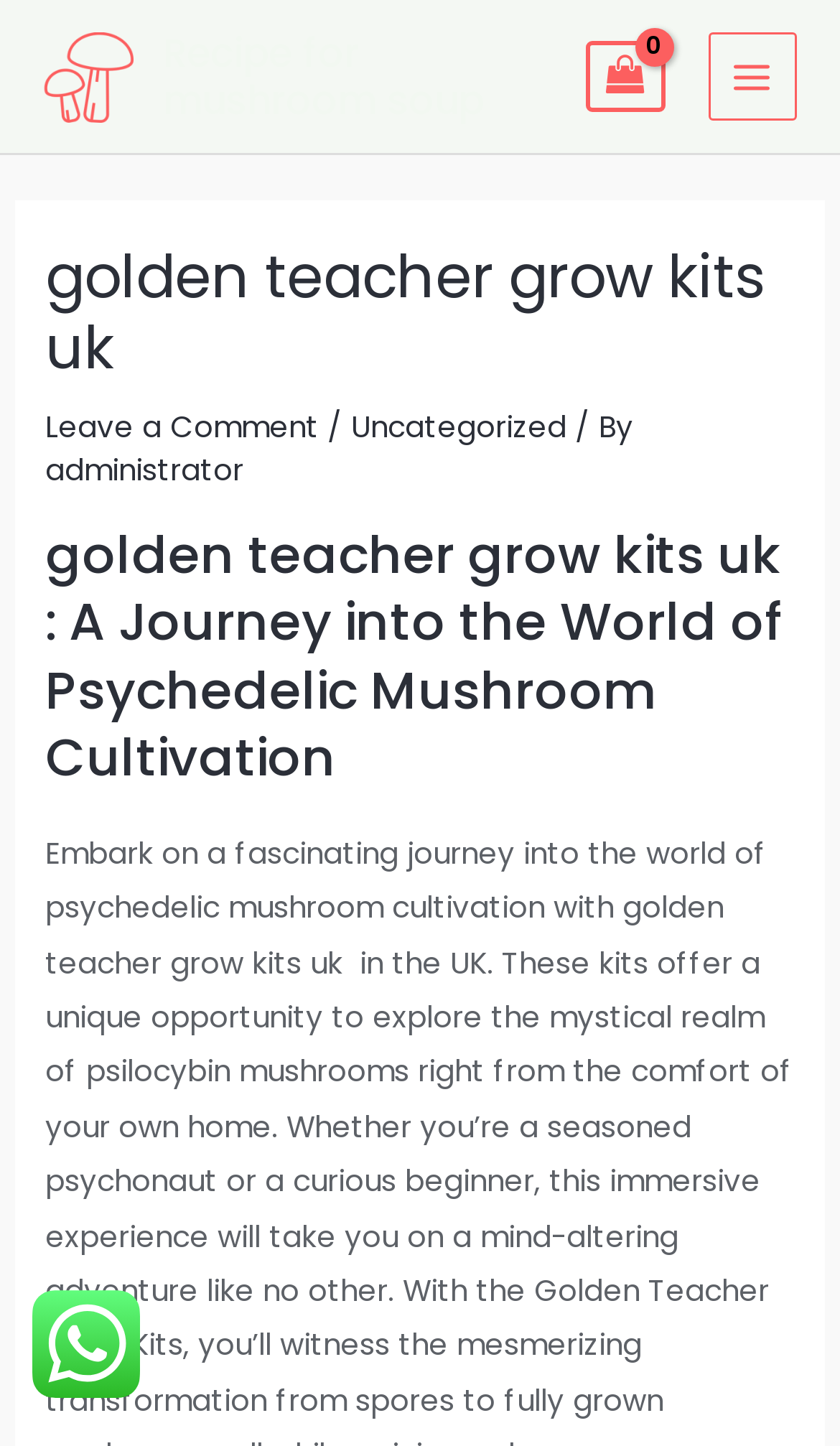Identify and generate the primary title of the webpage.

golden teacher grow kits uk